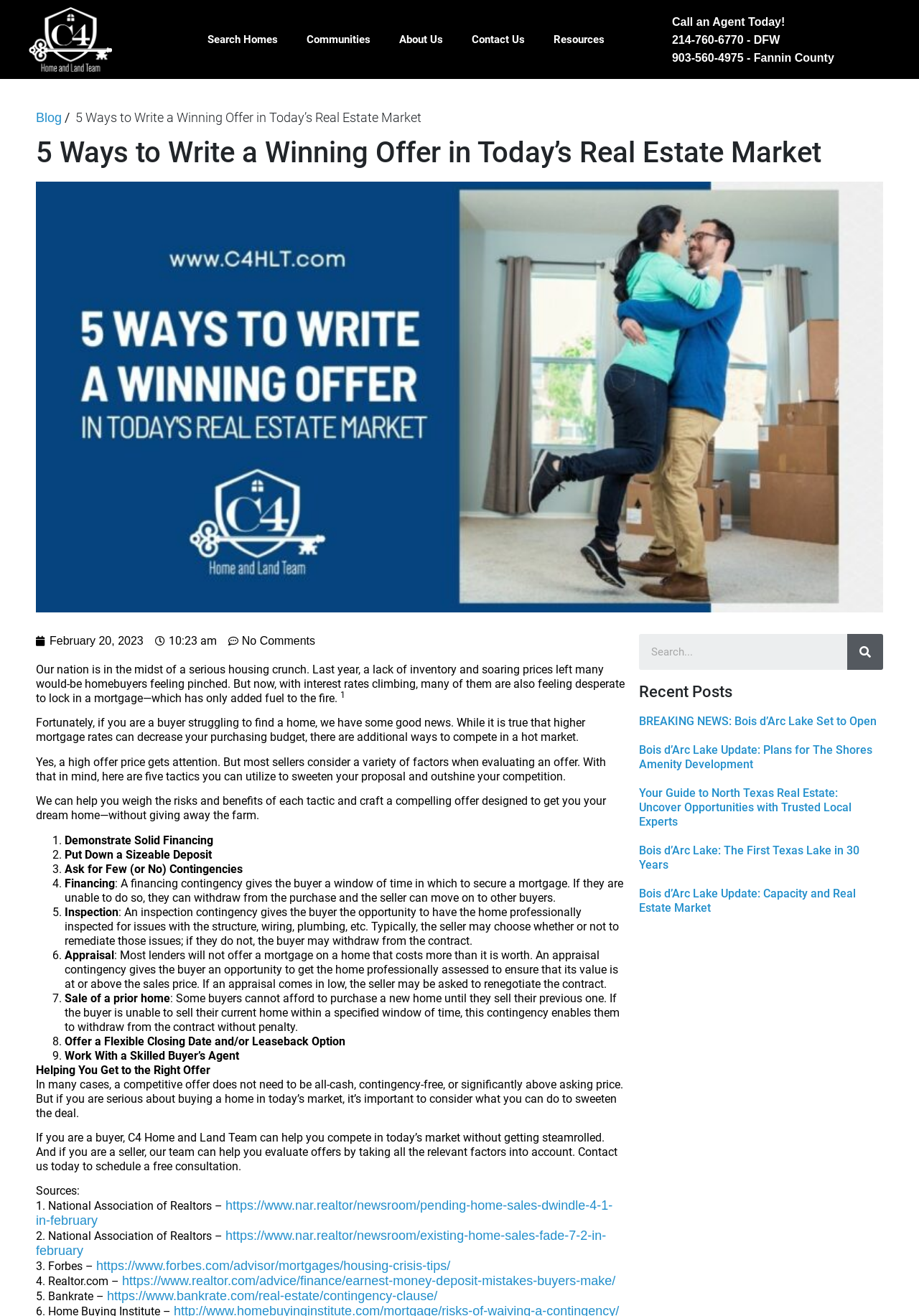Please identify the bounding box coordinates of the element's region that I should click in order to complete the following instruction: "Contact an agent today". The bounding box coordinates consist of four float numbers between 0 and 1, i.e., [left, top, right, bottom].

[0.731, 0.01, 0.908, 0.05]